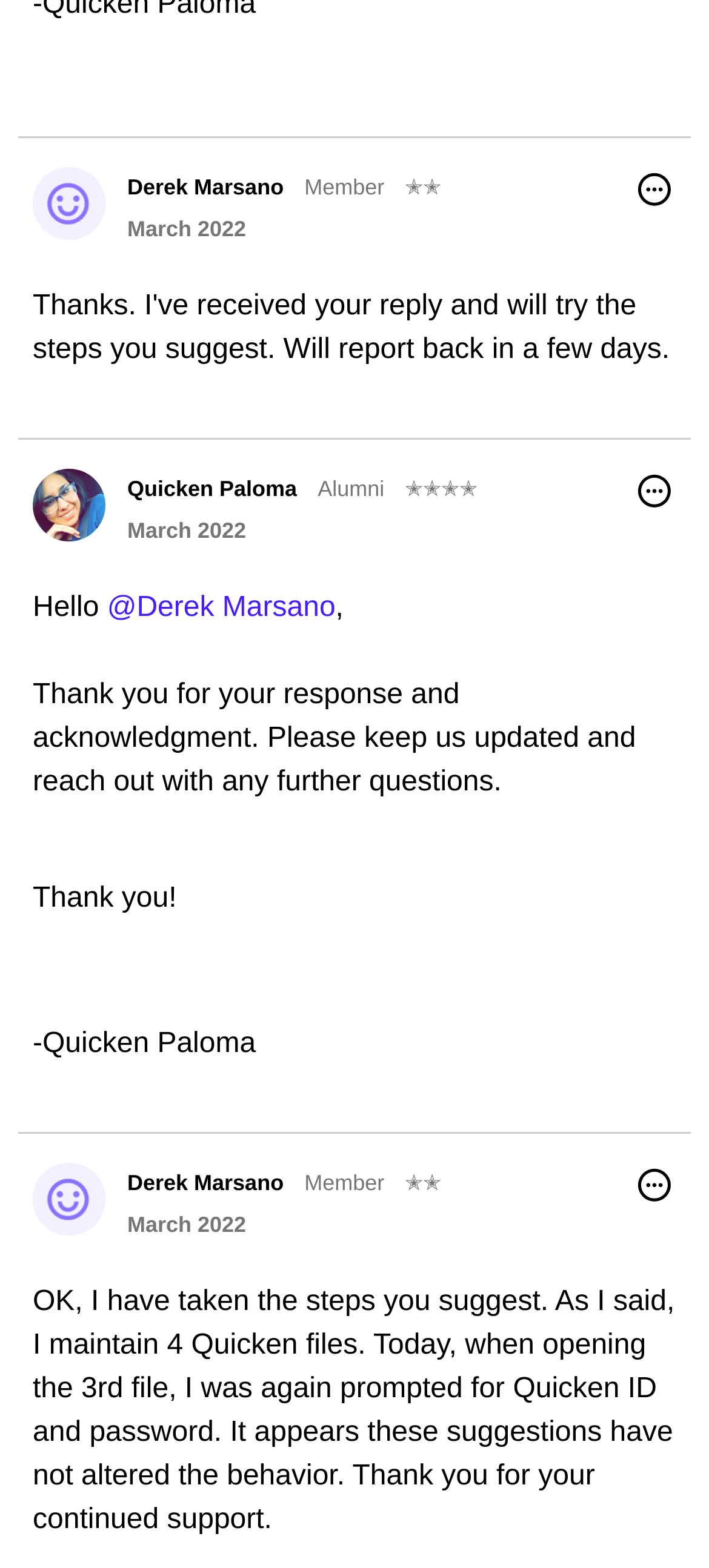Please pinpoint the bounding box coordinates for the region I should click to adhere to this instruction: "Read about the website".

None